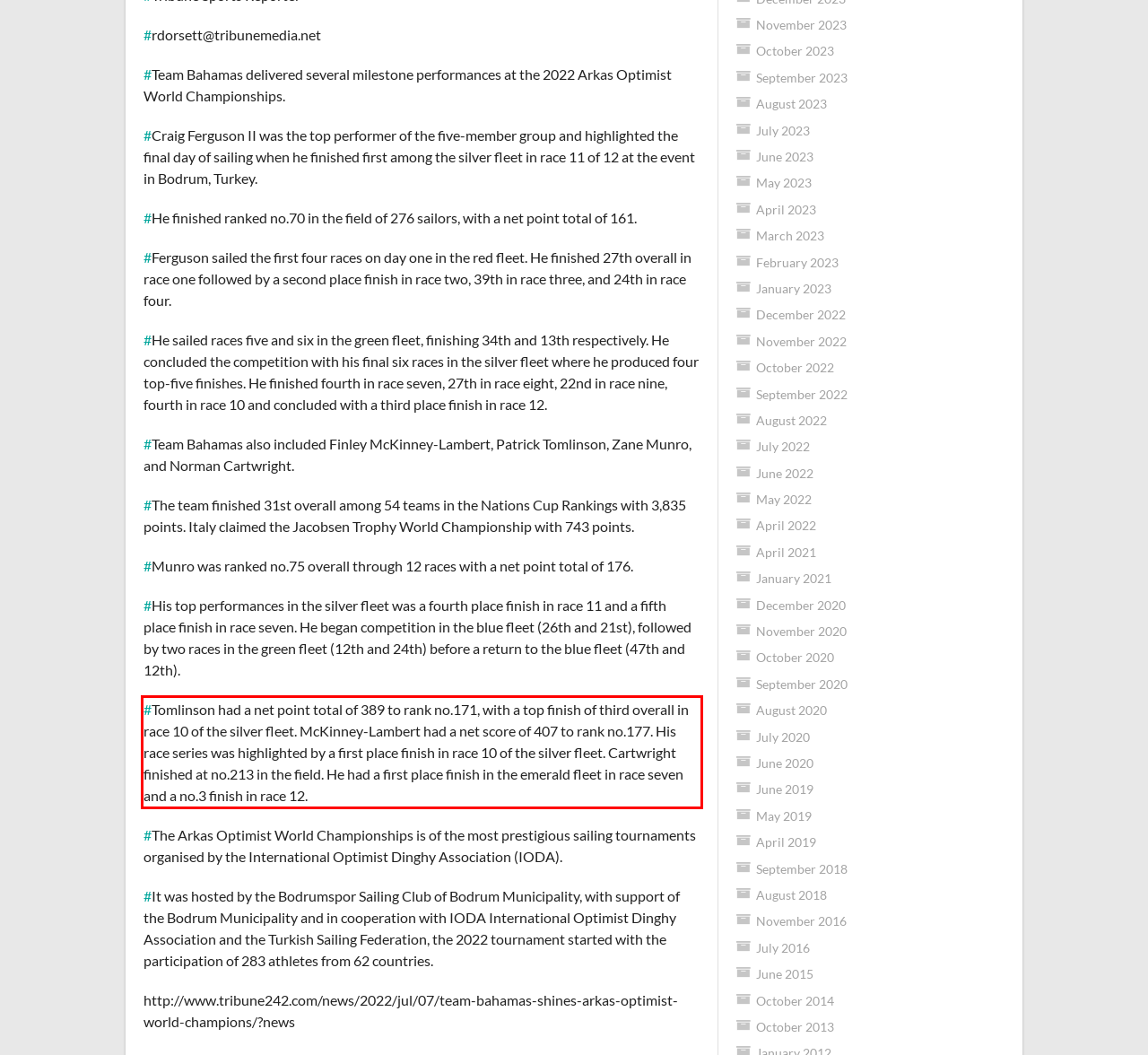Given a webpage screenshot with a red bounding box, perform OCR to read and deliver the text enclosed by the red bounding box.

#Tomlinson had a net point total of 389 to rank no.171, with a top finish of third overall in race 10 of the silver fleet. McKinney-Lambert had a net score of 407 to rank no.177. His race series was highlighted by a first place finish in race 10 of the silver fleet. Cartwright finished at no.213 in the field. He had a first place finish in the emerald fleet in race seven and a no.3 finish in race 12.